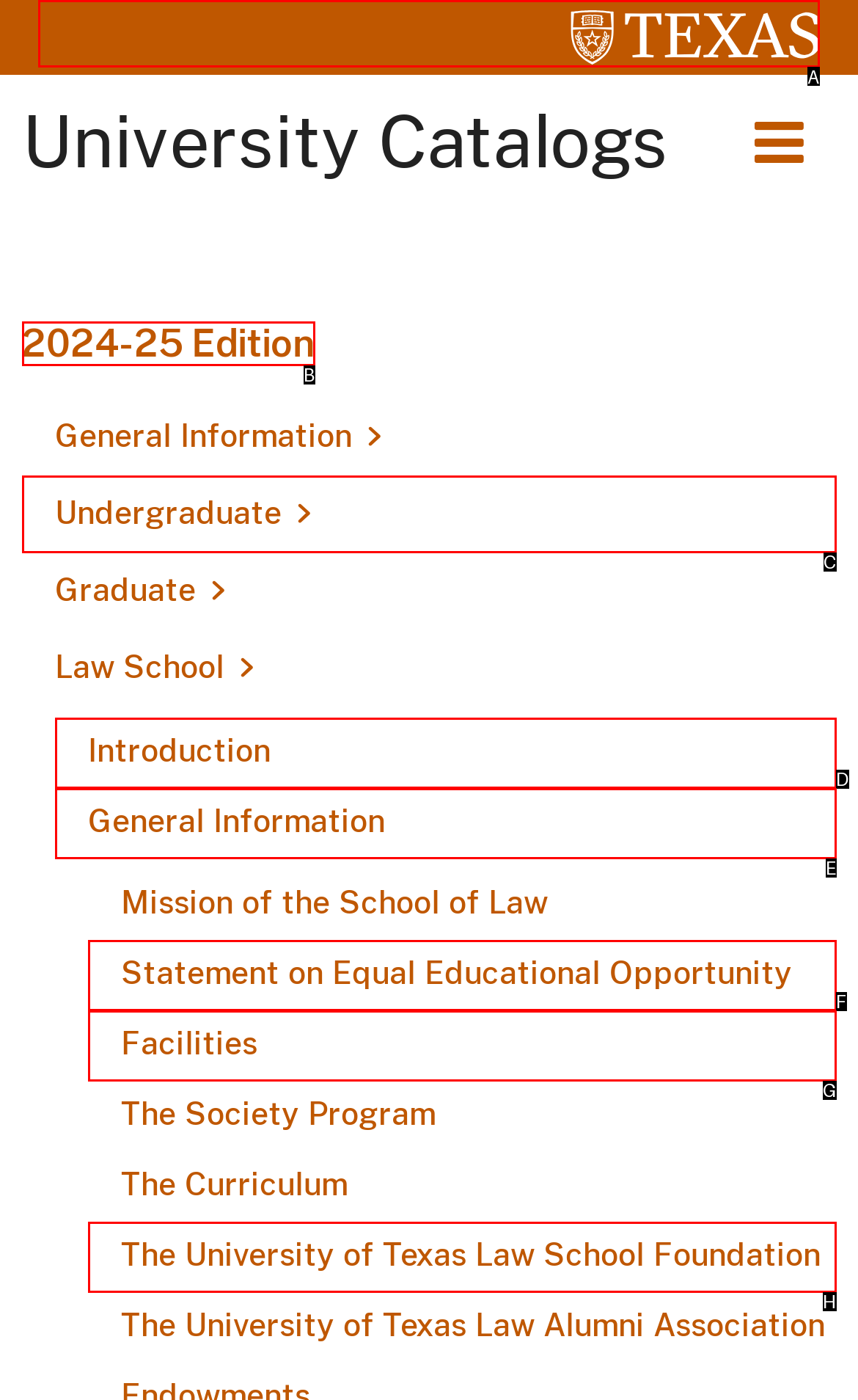Identify the letter of the UI element I need to click to carry out the following instruction: Click the UTexas link

A